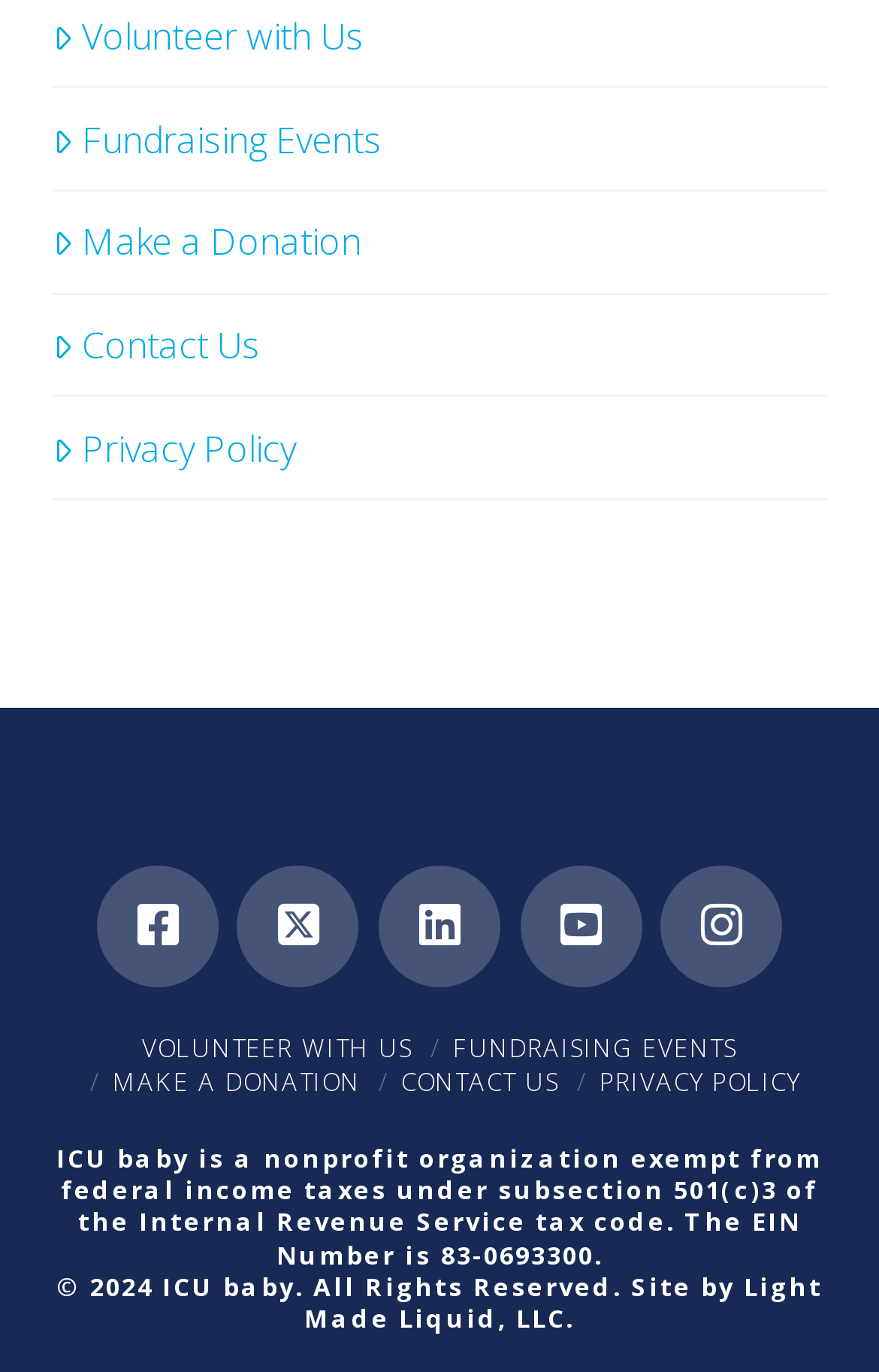Please specify the bounding box coordinates of the element that should be clicked to execute the given instruction: 'Click Volunteer with Us'. Ensure the coordinates are four float numbers between 0 and 1, expressed as [left, top, right, bottom].

[0.06, 0.006, 0.413, 0.046]